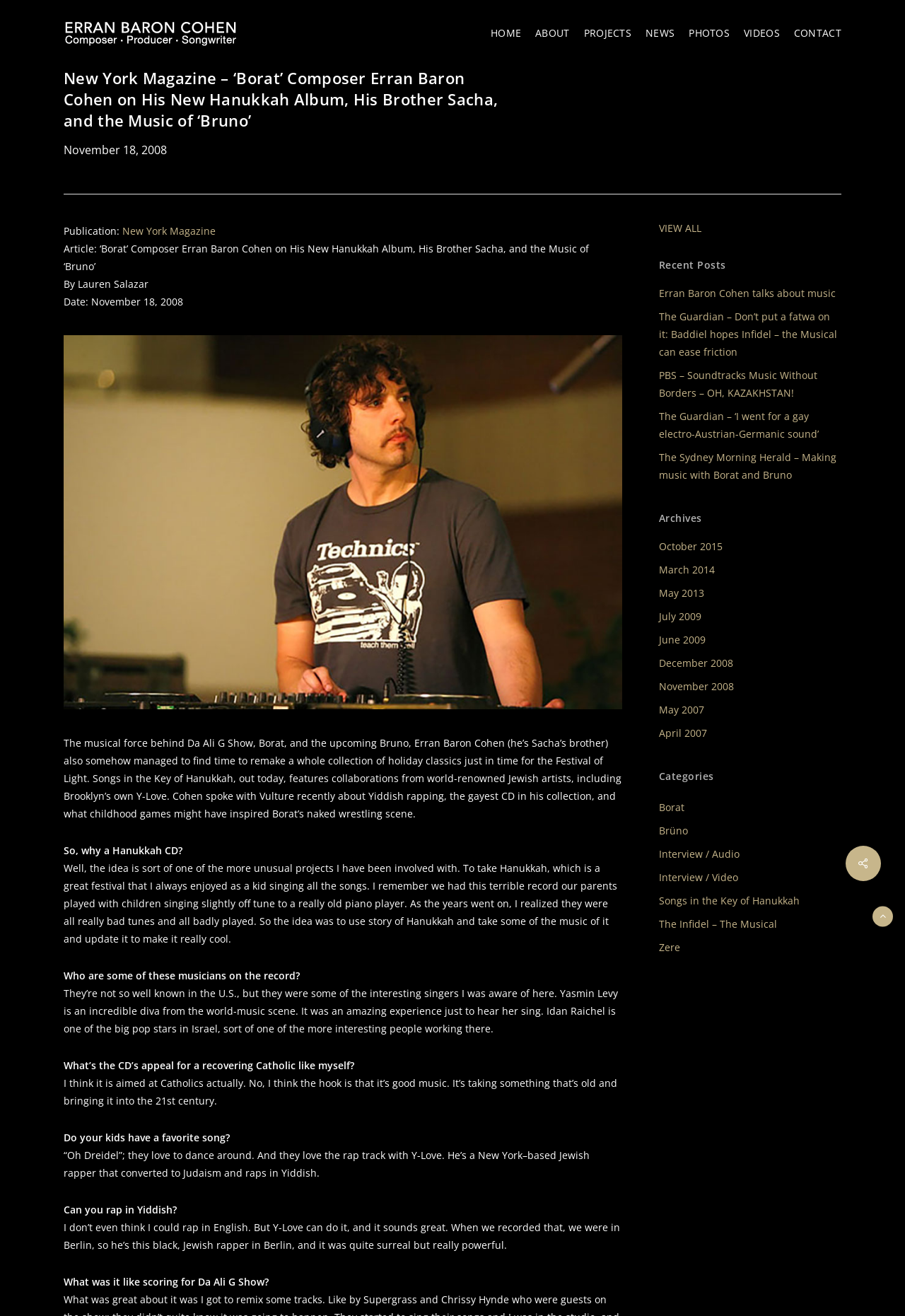Please specify the bounding box coordinates in the format (top-left x, top-left y, bottom-right x, bottom-right y), with all values as floating point numbers between 0 and 1. Identify the bounding box of the UI element described by: June 2009

[0.728, 0.479, 0.93, 0.493]